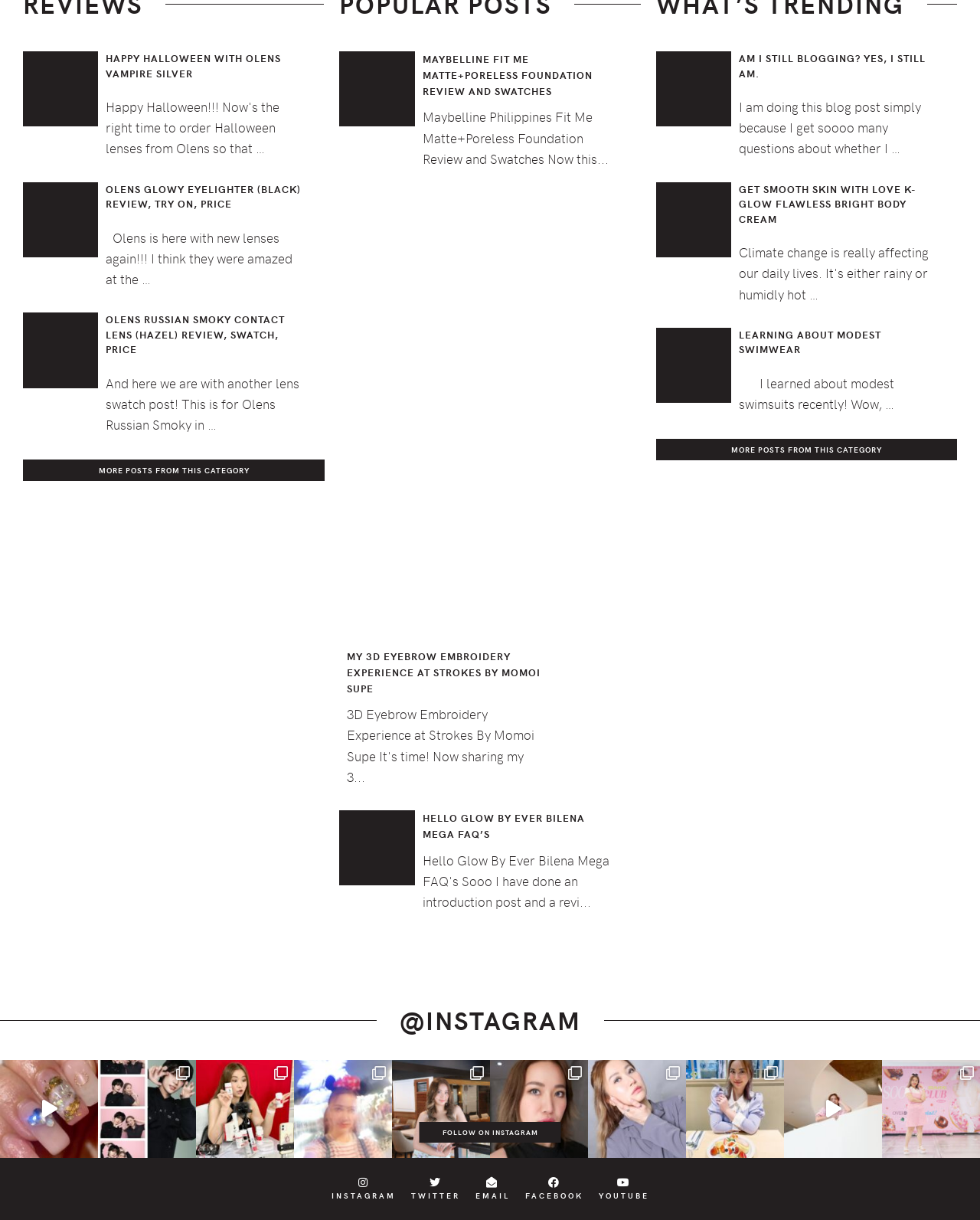Please identify the bounding box coordinates of the element on the webpage that should be clicked to follow this instruction: "Read the article about Am I Still Blogging?". The bounding box coordinates should be given as four float numbers between 0 and 1, formatted as [left, top, right, bottom].

[0.754, 0.042, 0.944, 0.066]